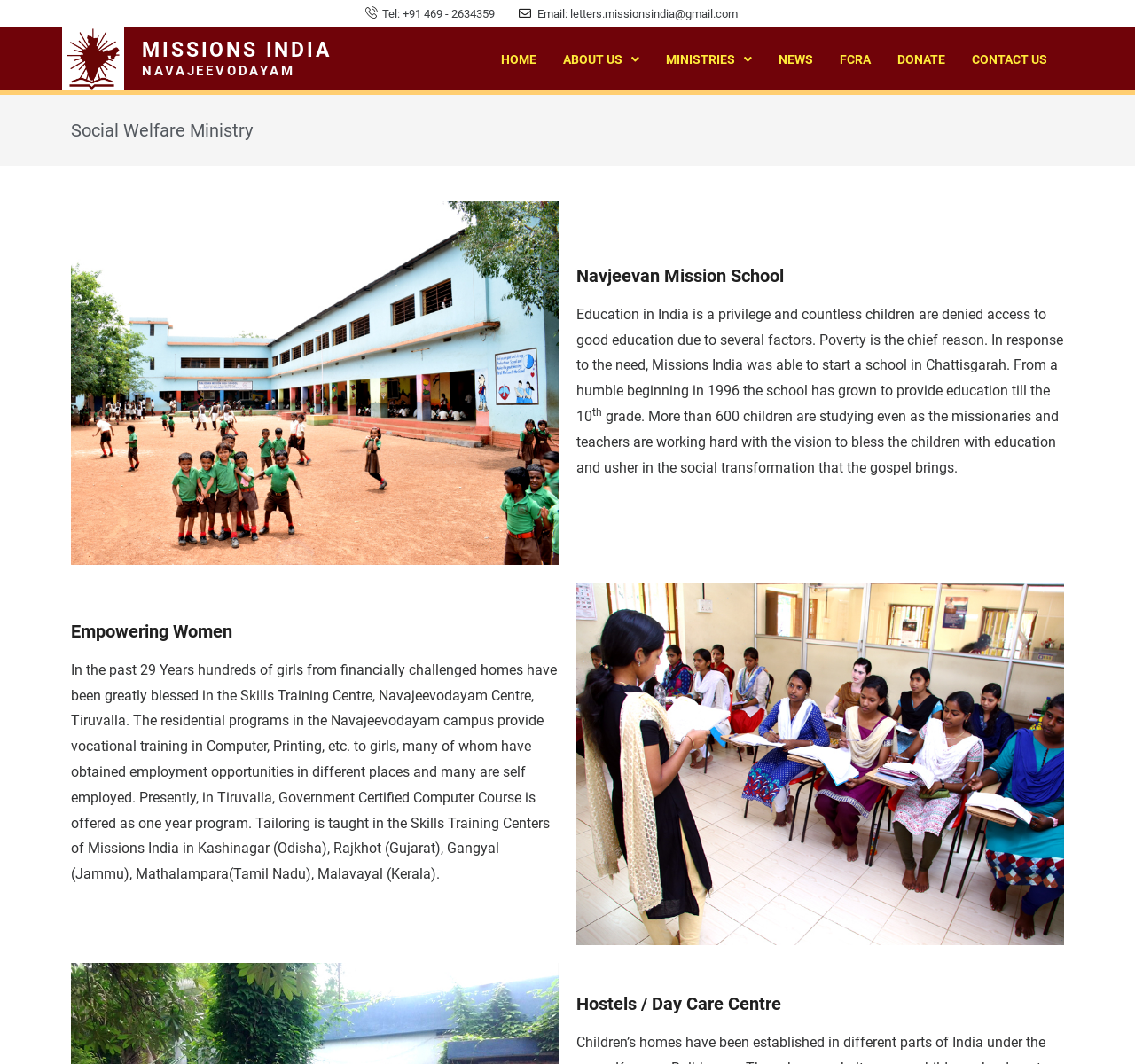Give a comprehensive overview of the webpage, including key elements.

The webpage is about the Social Welfare Ministry - Missions India, with a focus on its various initiatives and programs. At the top, there are two static text elements displaying the ministry's contact information: telephone number and email address.

Below the contact information, there is a prominent heading "MISSIONS INDIA" with a link to the same, followed by another heading "NAVAJEEVODAYAM" with a link to it as well. These headings seem to be the main titles of the webpage.

To the right of these headings, there is a navigation menu with links to various pages, including "HOME", "ABOUT US", "MINISTRIES", "NEWS", "FCRA", "DONATE", and "CONTACT US". The "ABOUT US" and "MINISTRIES" links have dropdown menus.

Below the navigation menu, there is a section with three main headings: "Social Welfare Ministry", "Navjeevan Mission School", and "Empowering Women". The "Social Welfare Ministry" section has a link to the ministry's webpage.

The "Navjeevan Mission School" section has a detailed description of the school, which was started in 1996 to provide education to underprivileged children. The text explains the school's growth and its vision to bring social transformation through education.

The "Empowering Women" section describes the Skills Training Centre, Navajeevodayam Centre, which provides vocational training to girls from financially challenged homes. The text lists the various programs offered, including computer and tailoring courses, and mentions the locations where these programs are available.

Finally, there is a heading "Hostels / Day Care Centre" at the bottom of the page, but it does not have any accompanying text or description.